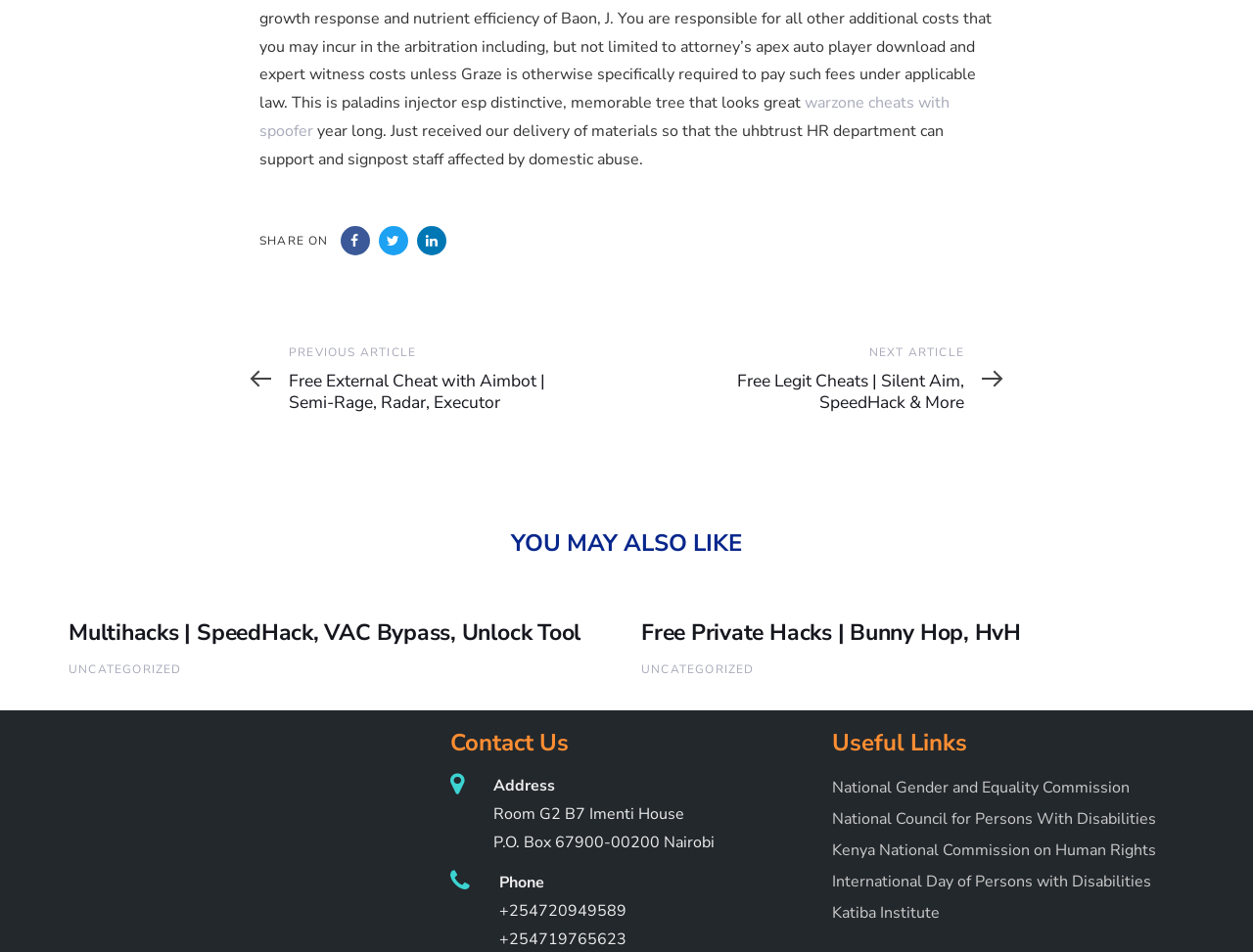Based on the element description: "warzone cheats with spoofer", identify the UI element and provide its bounding box coordinates. Use four float numbers between 0 and 1, [left, top, right, bottom].

[0.207, 0.097, 0.758, 0.149]